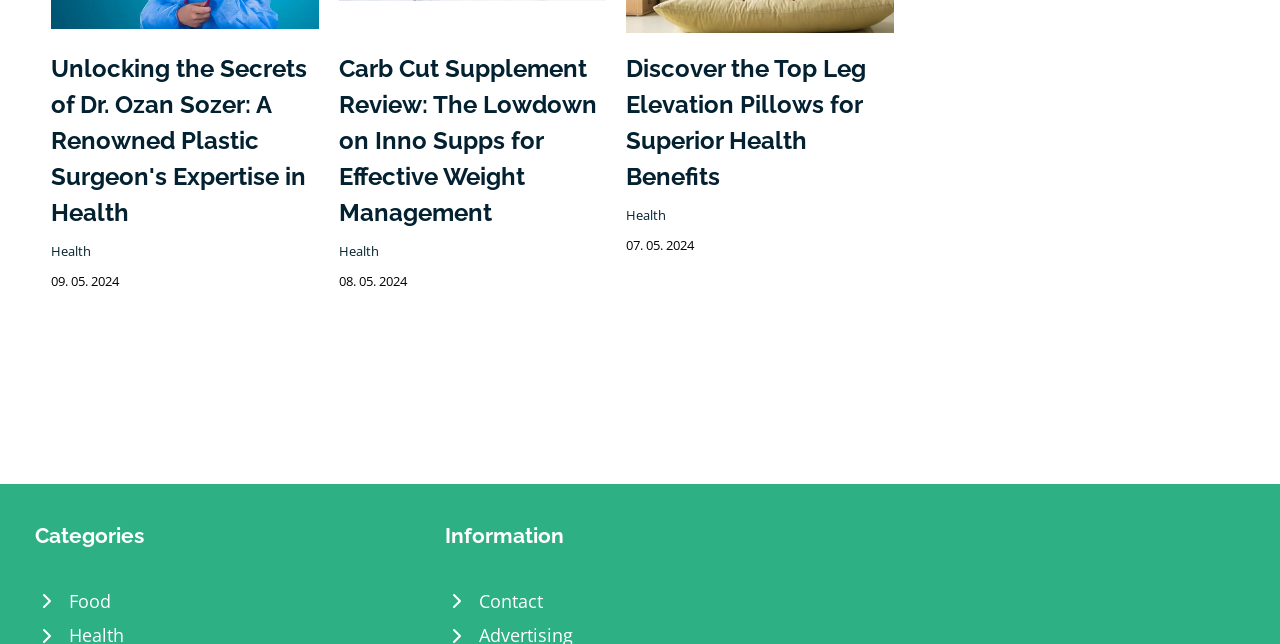How many sections are listed below the articles?
Please describe in detail the information shown in the image to answer the question.

There are two headings 'Categories' and 'Information' below the articles, indicating that there are two sections listed below the articles.